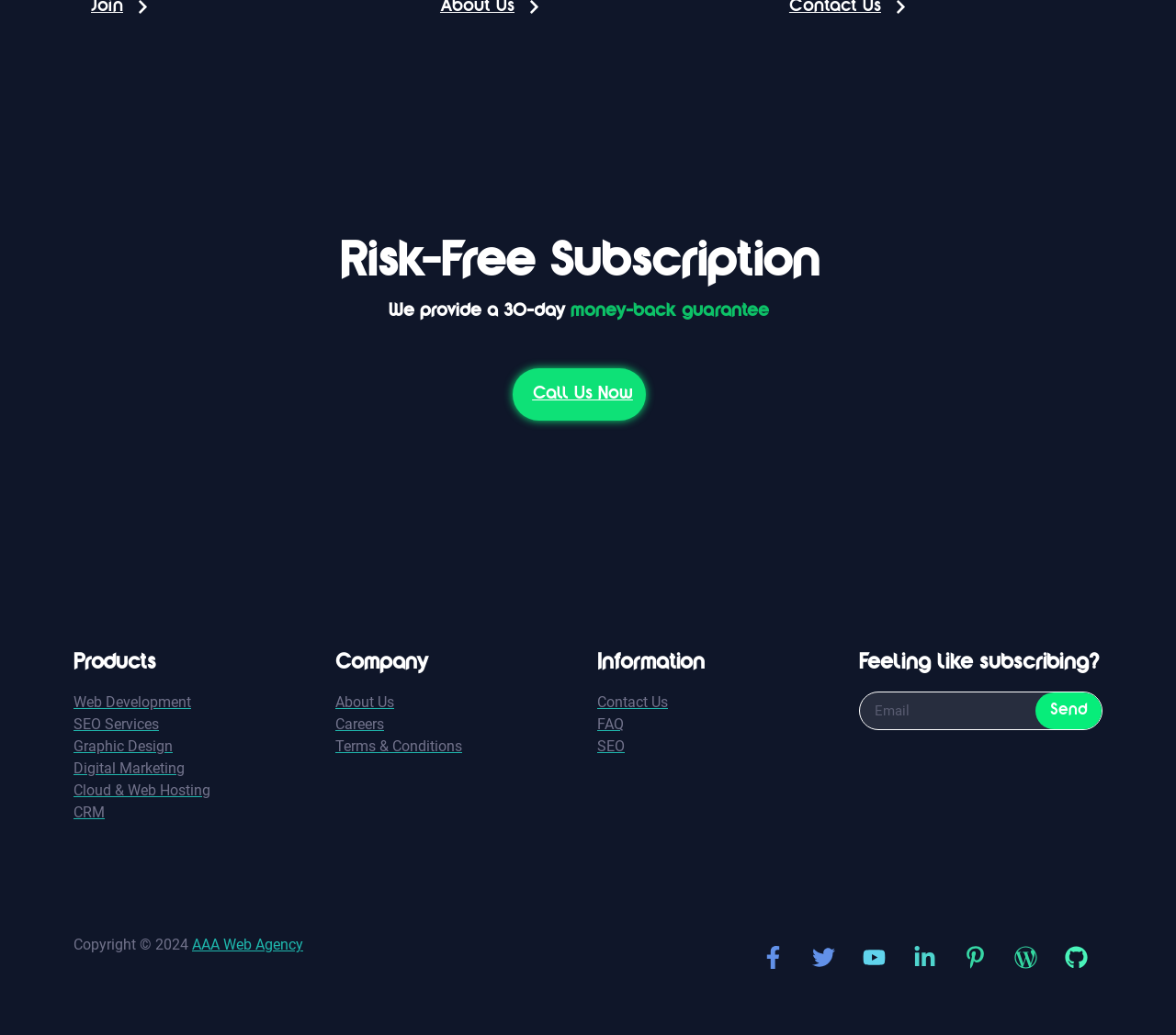What is the required field in the subscription form?
Look at the image and answer the question with a single word or phrase.

Email